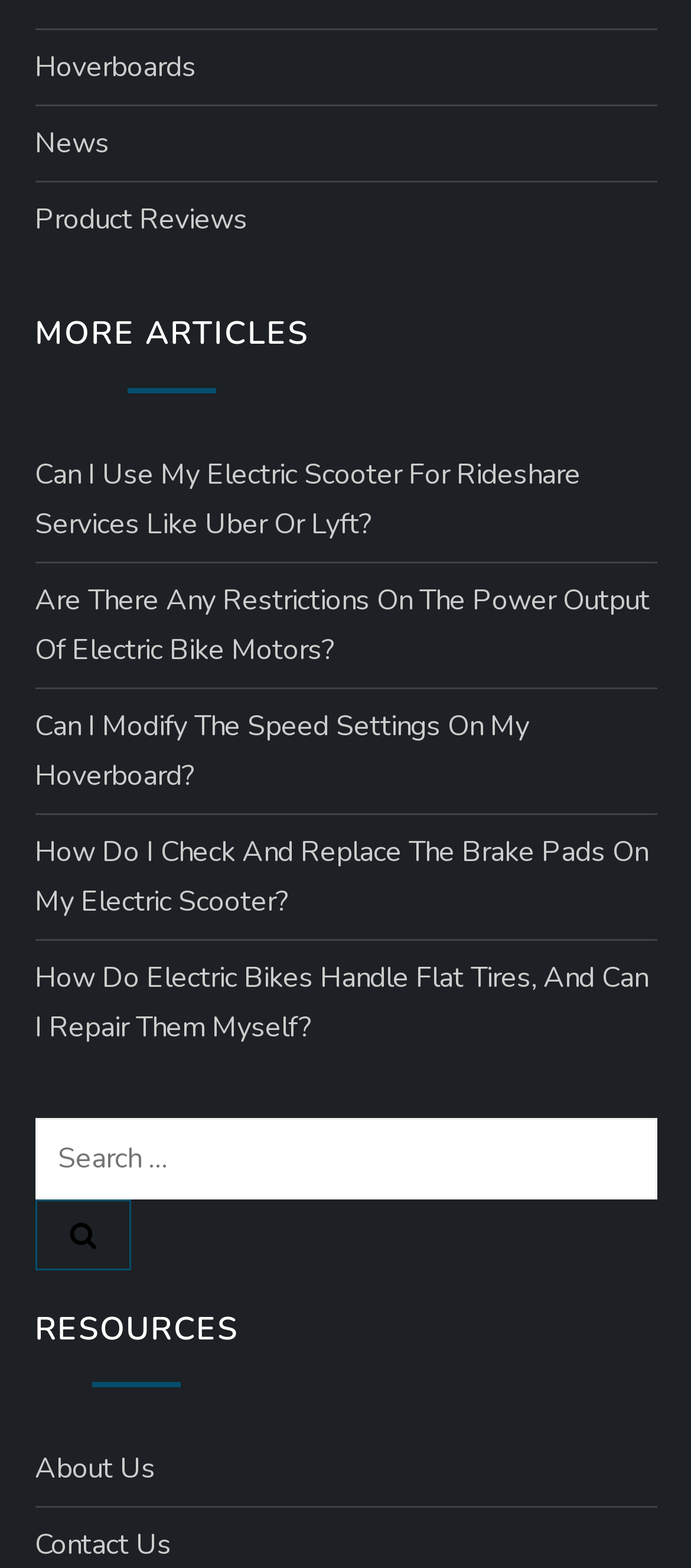Determine the bounding box coordinates of the clickable region to carry out the instruction: "Read the article about using electric scooters for rideshare services".

[0.05, 0.287, 0.95, 0.35]